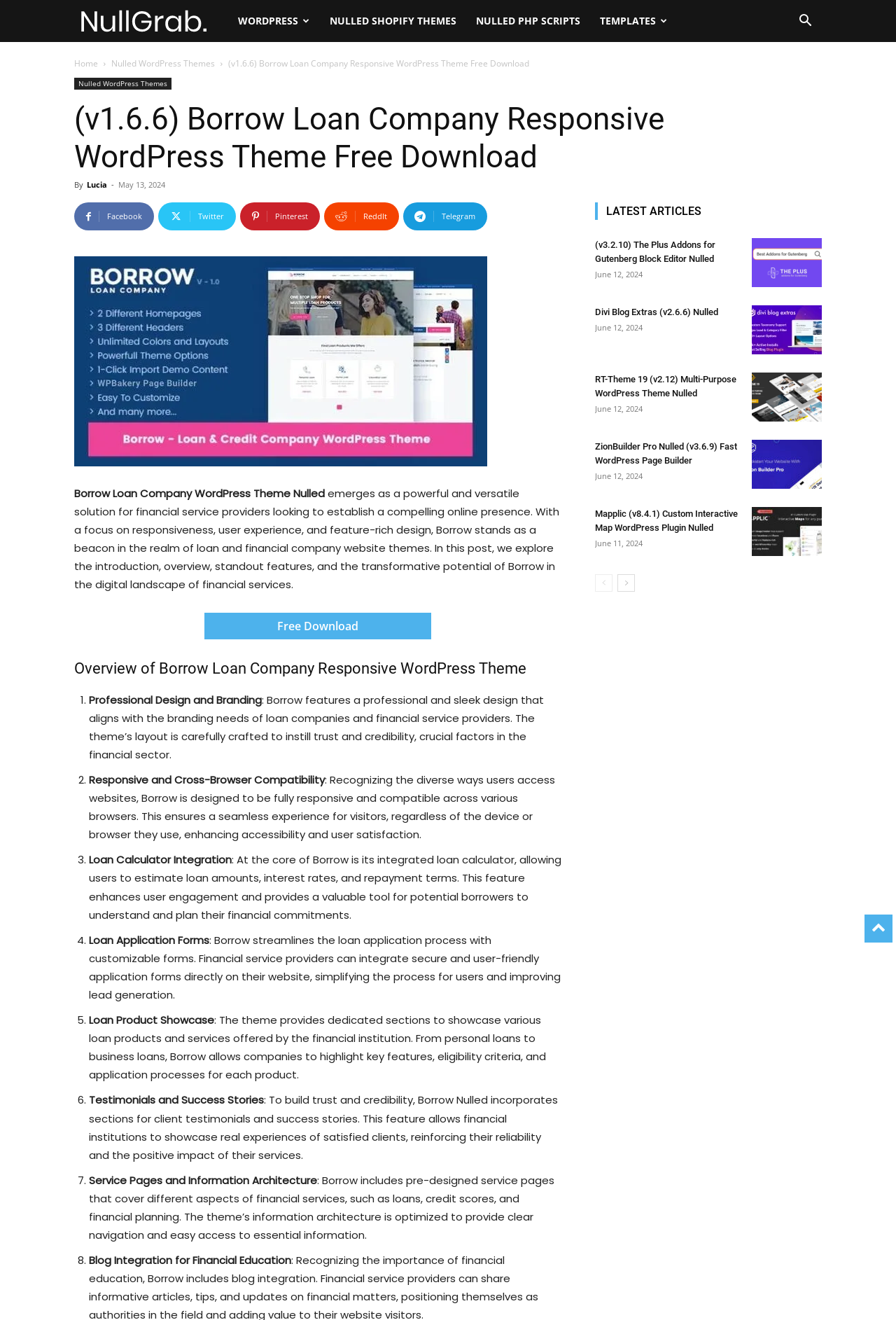Please determine the primary heading and provide its text.

(v1.6.6) Borrow Loan Company Responsive WordPress Theme Free Download